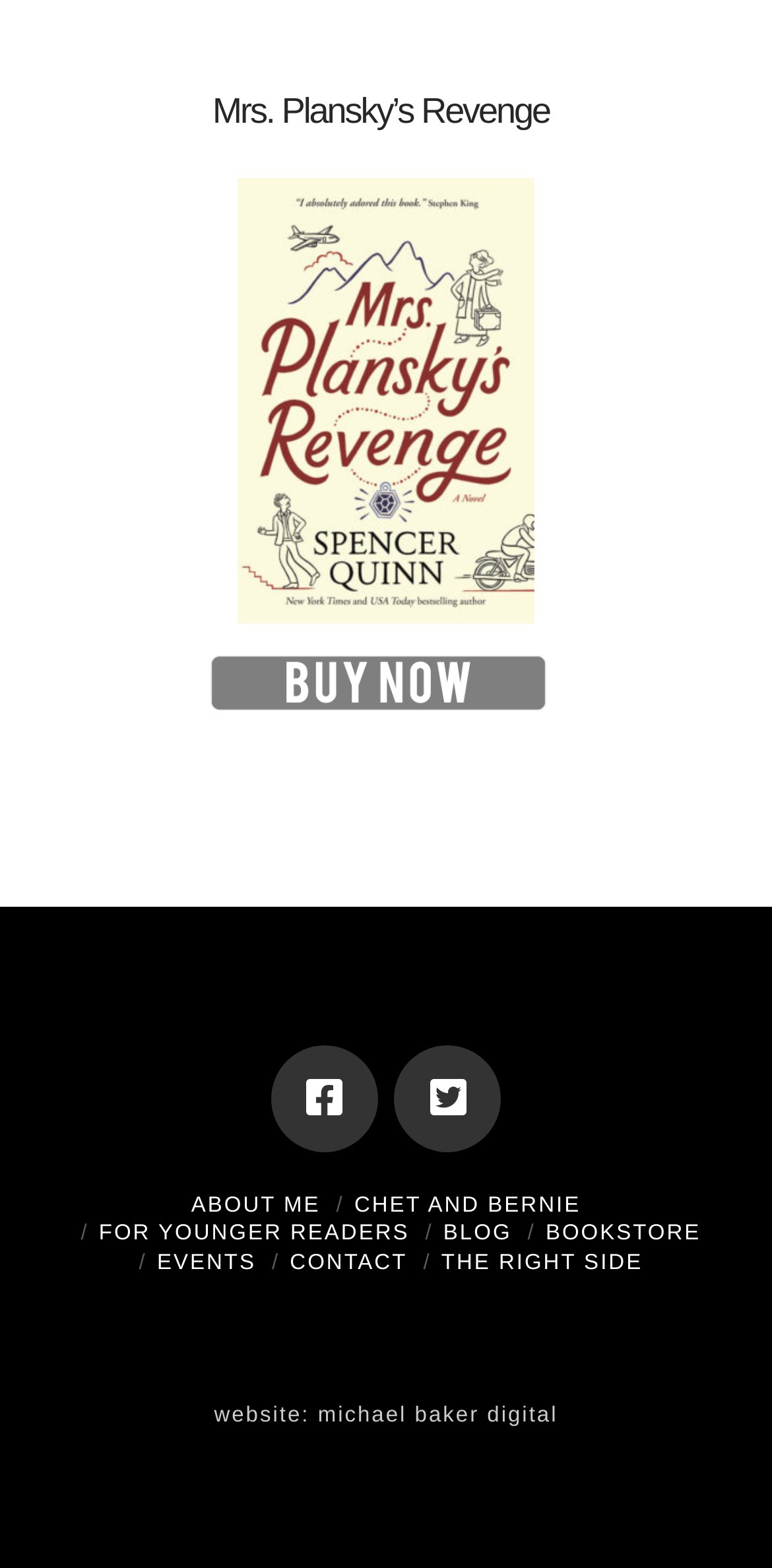What is the name of the book?
Look at the image and answer with only one word or phrase.

Mrs. Plansky’s Revenge